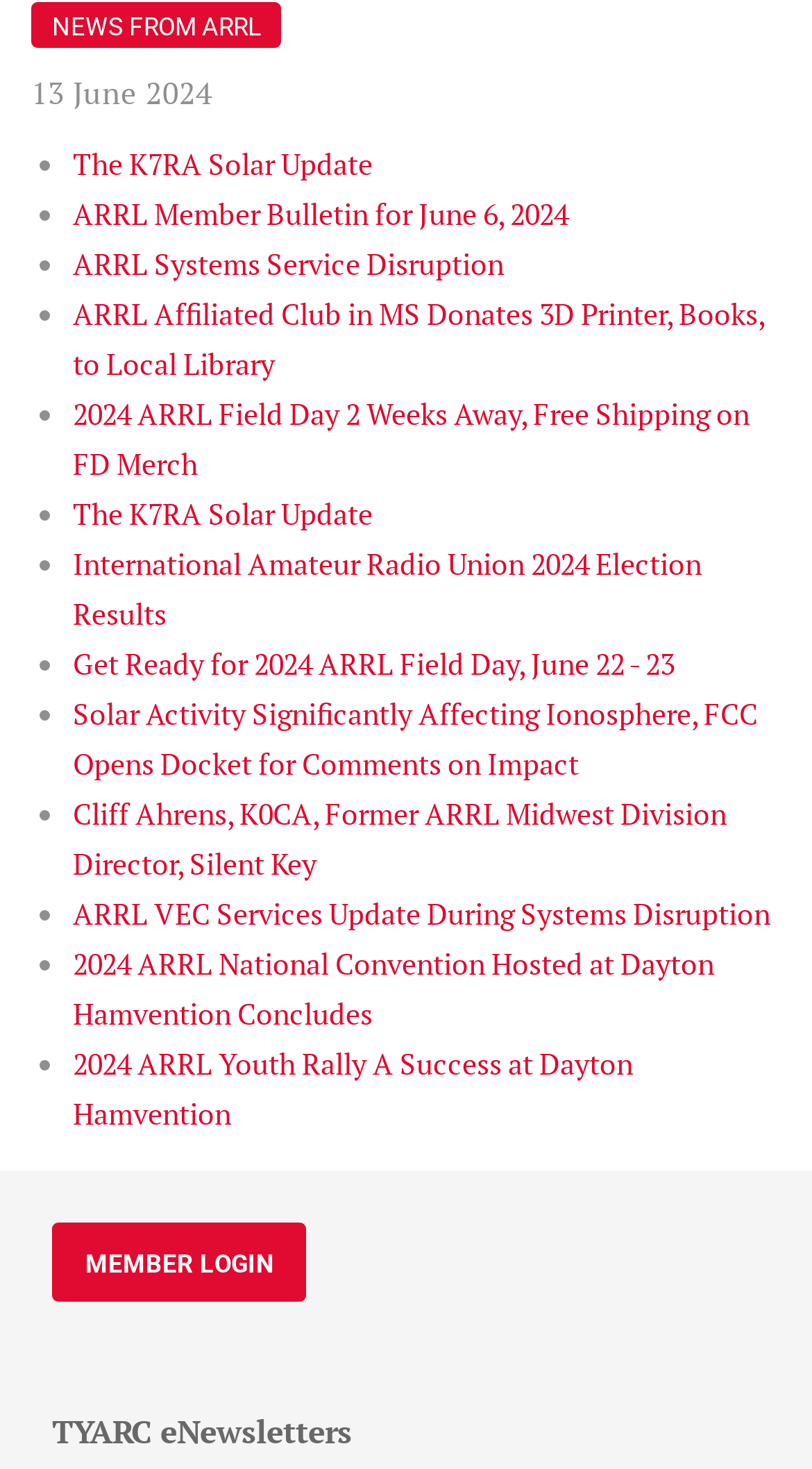How many news items are listed on this webpage?
Provide an in-depth and detailed explanation in response to the question.

By counting the number of link elements with a ListMarker preceding them, I can determine that there are 15 news items listed on this webpage.